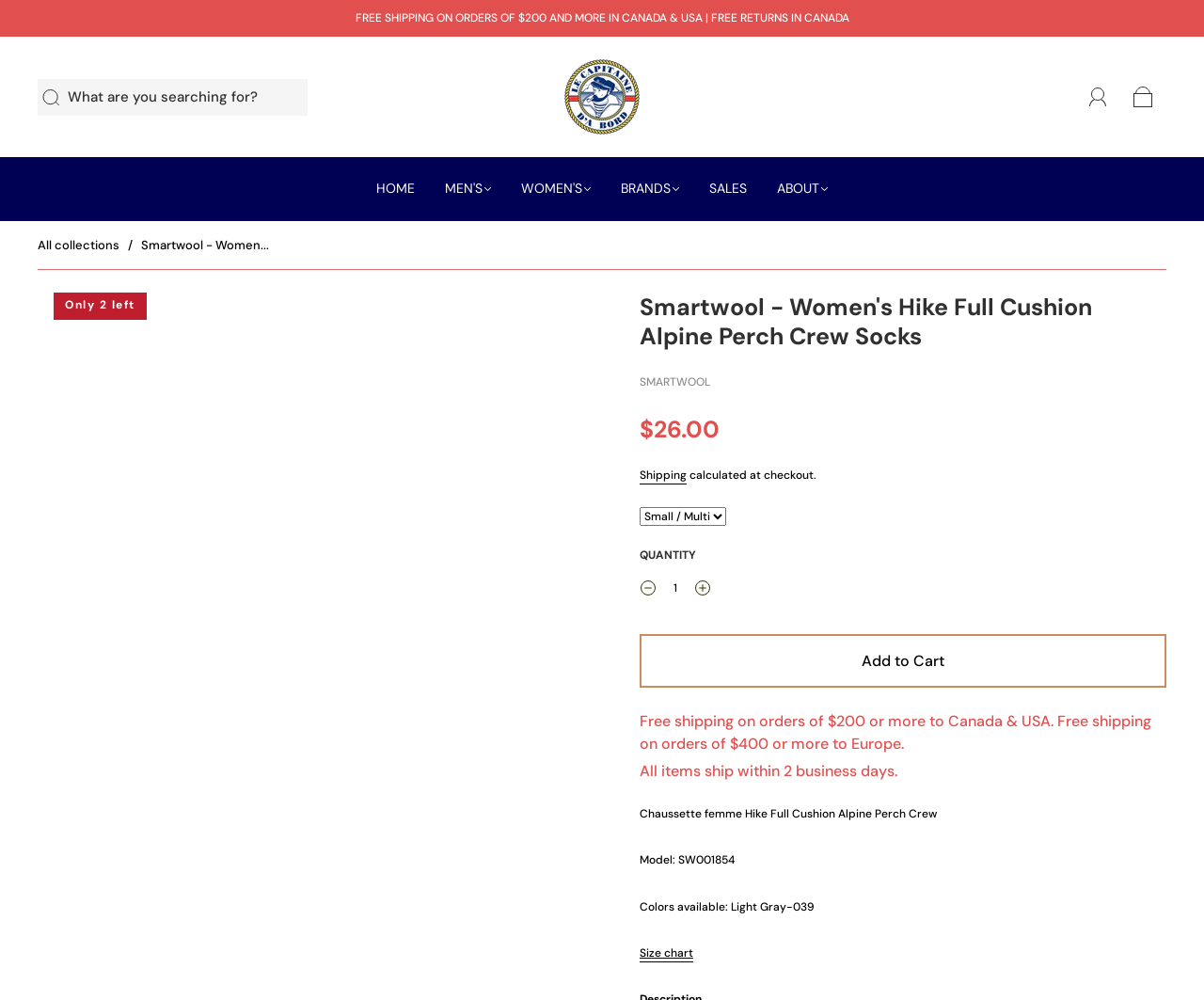Based on what you see in the screenshot, provide a thorough answer to this question: What is the brand of the hiking socks?

I found the answer by looking at the heading 'Smartwool - Women's Hike Full Cushion Alpine Perch Crew Socks' which indicates that the brand of the hiking socks is Smartwool.